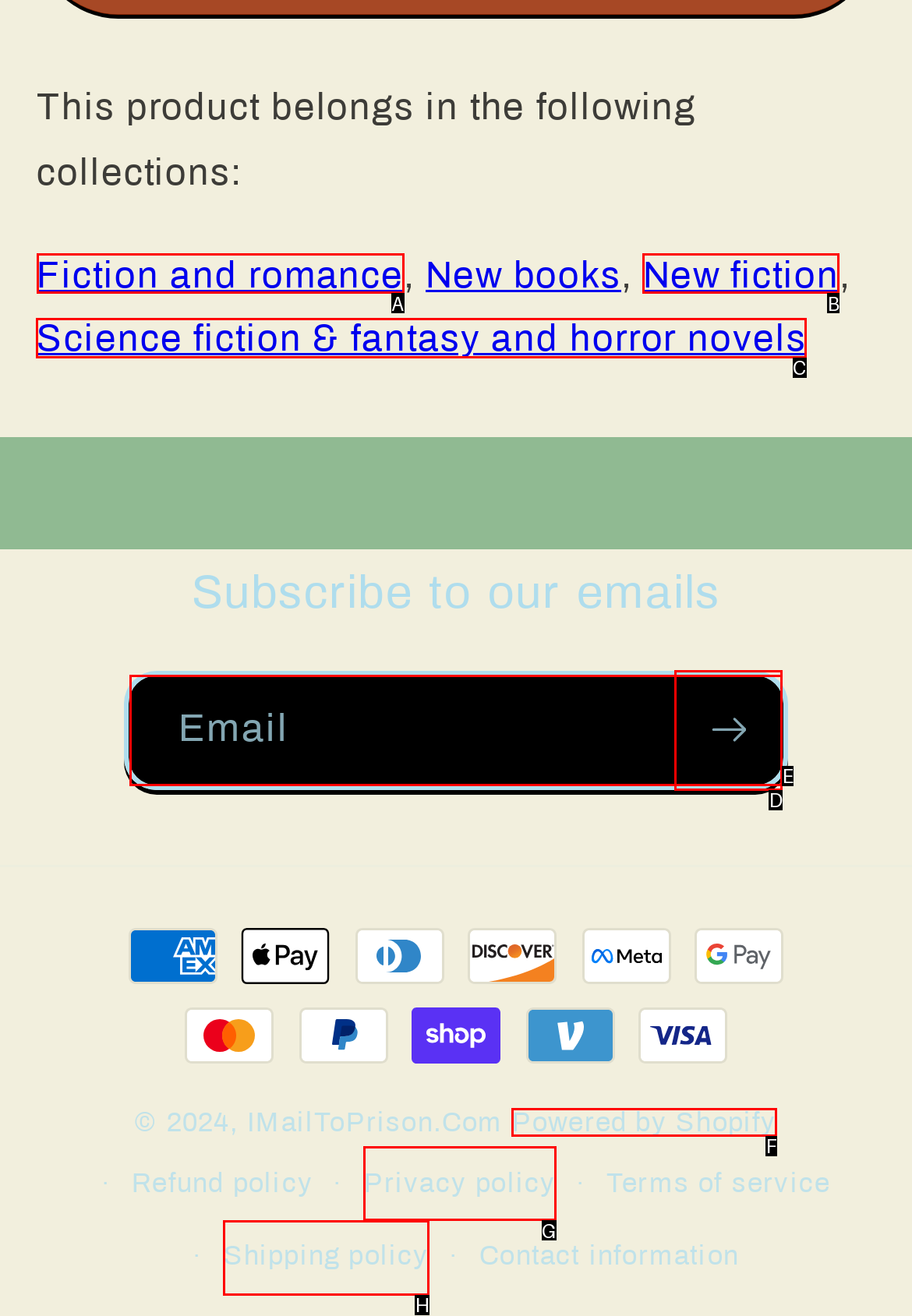Identify the correct lettered option to click in order to perform this task: Open navigation menu. Respond with the letter.

None